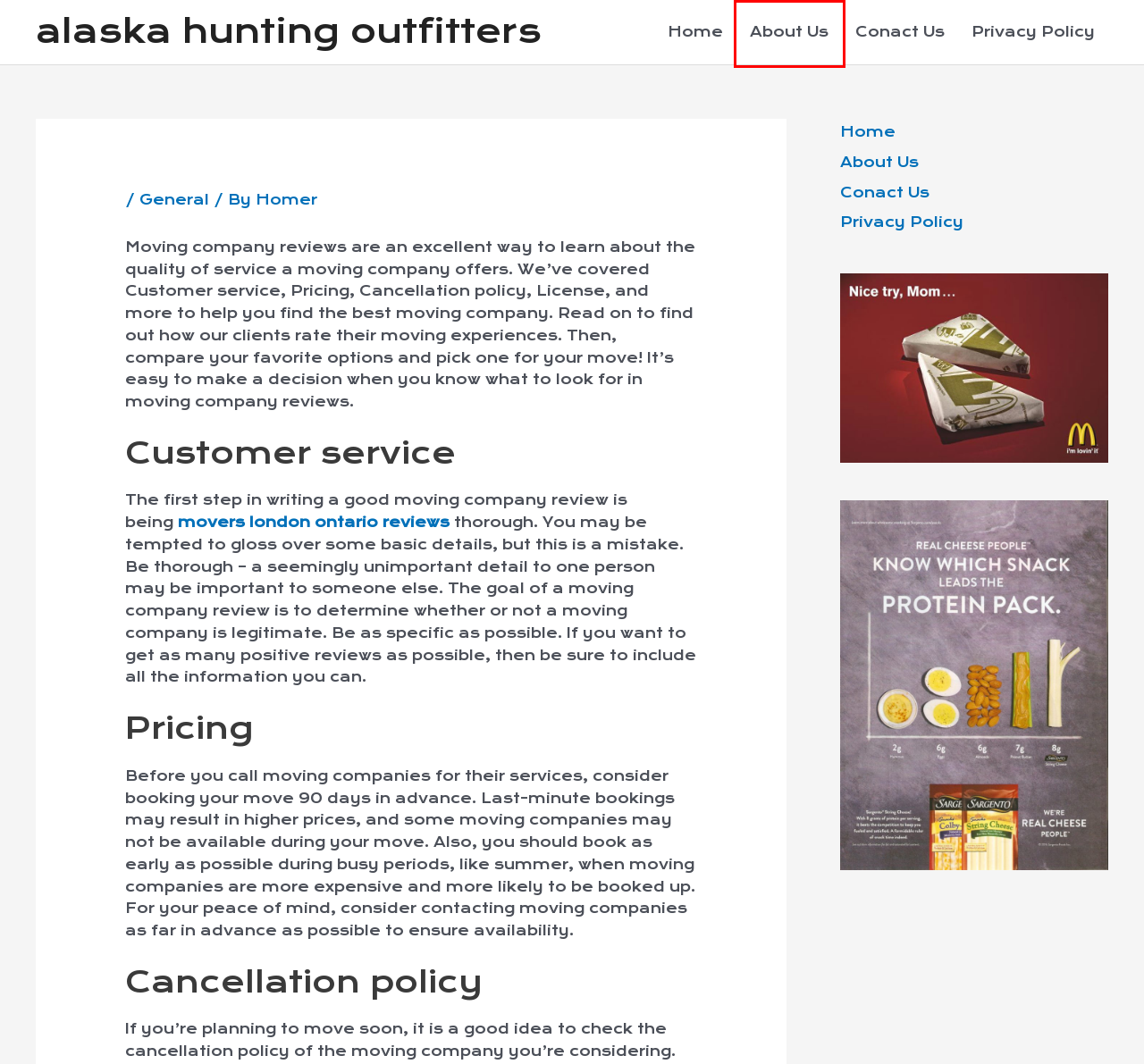Review the screenshot of a webpage which includes a red bounding box around an element. Select the description that best fits the new webpage once the element in the bounding box is clicked. Here are the candidates:
A. Homer – alaska hunting outfitters
B. Conact Us – alaska hunting outfitters
C. alaska hunting outfitters – www.alaska-hunting-outfitters.com
D. How Post Construction Cleaning Is Done – alaska hunting outfitters
E. Privacy Policy – alaska hunting outfitters
F. General – alaska hunting outfitters
G. How to Install a Heat Pump – alaska hunting outfitters
H. About Us – alaska hunting outfitters

H